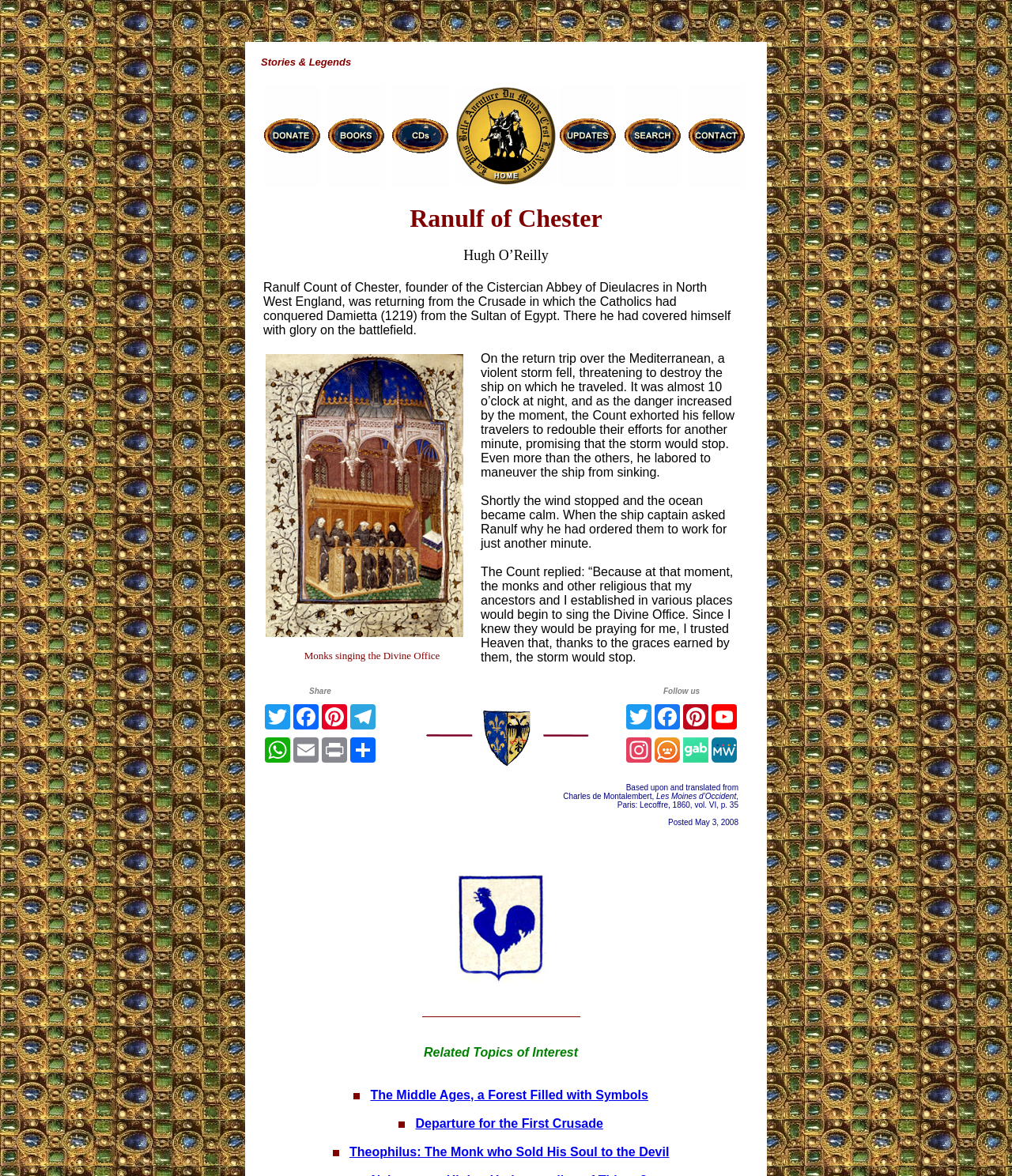Provide your answer in a single word or phrase: 
What is the date when the story was posted?

May 3, 2008